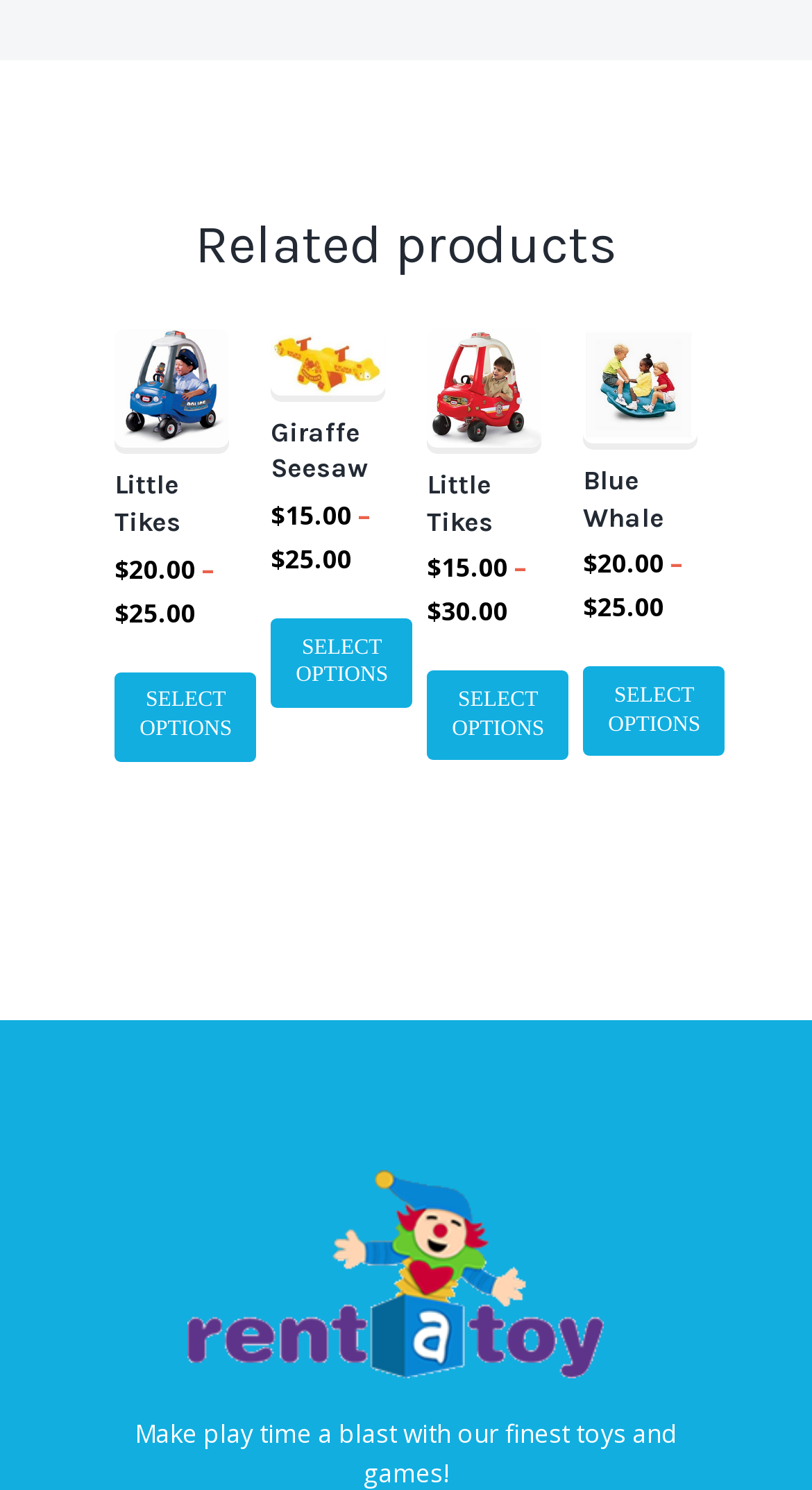Locate the bounding box coordinates of the area where you should click to accomplish the instruction: "View product details of Little Tikes Blue Patrol Police Car".

[0.141, 0.313, 0.282, 0.358]